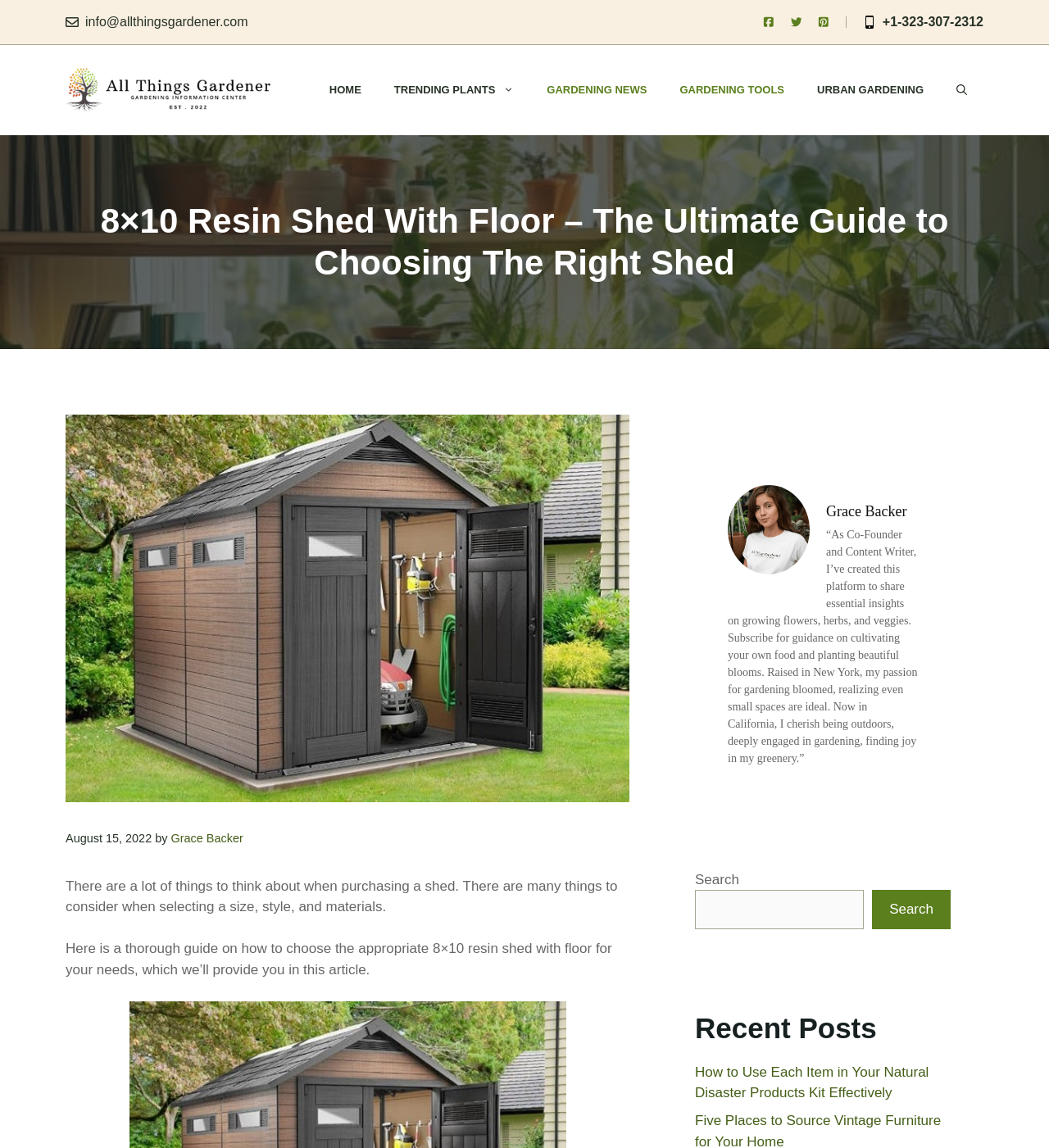What is the name of the website?
Answer with a single word or phrase, using the screenshot for reference.

All Things Gardener